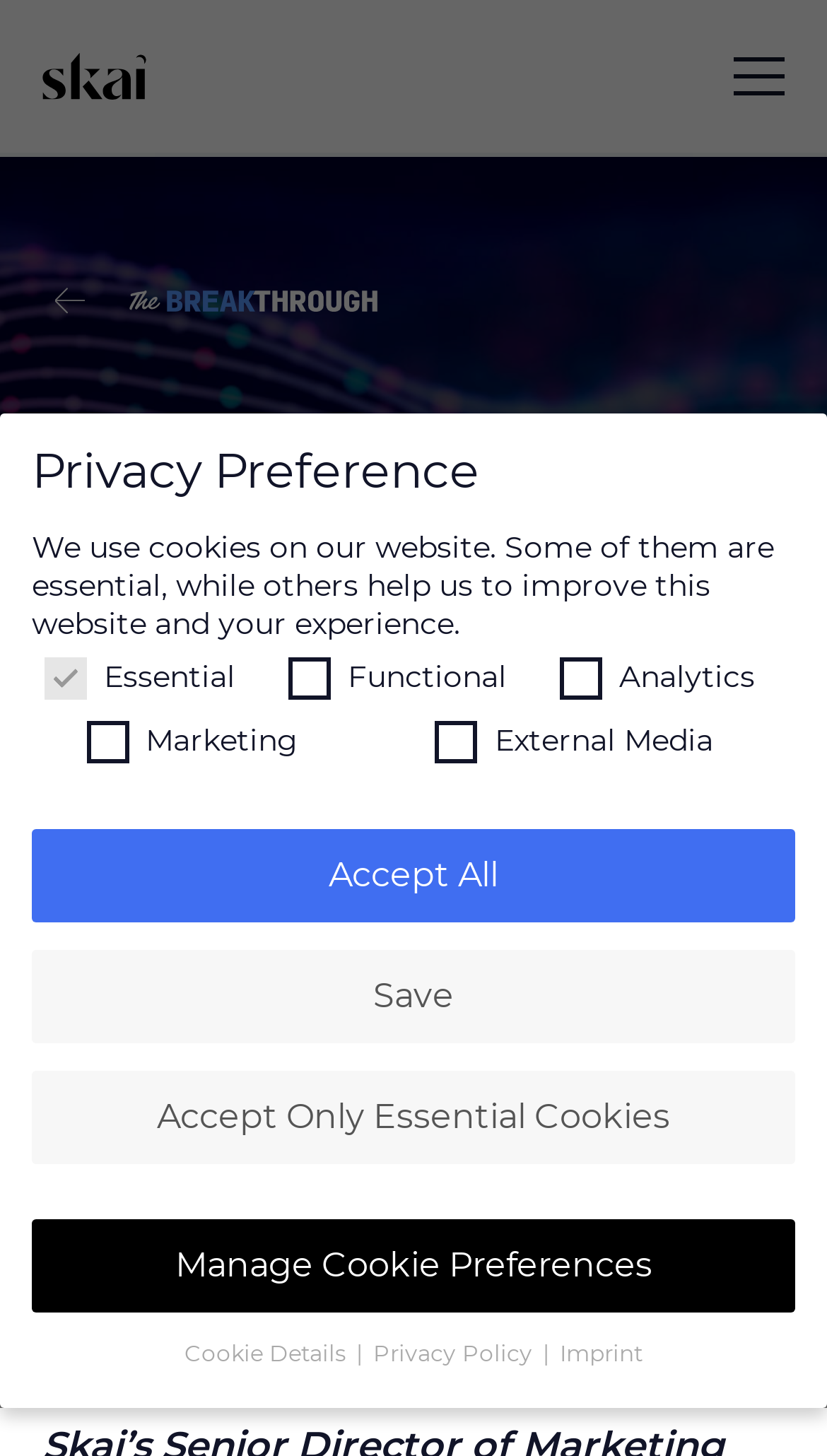Determine the bounding box for the UI element described here: "Imprint".

[0.677, 0.921, 0.777, 0.94]